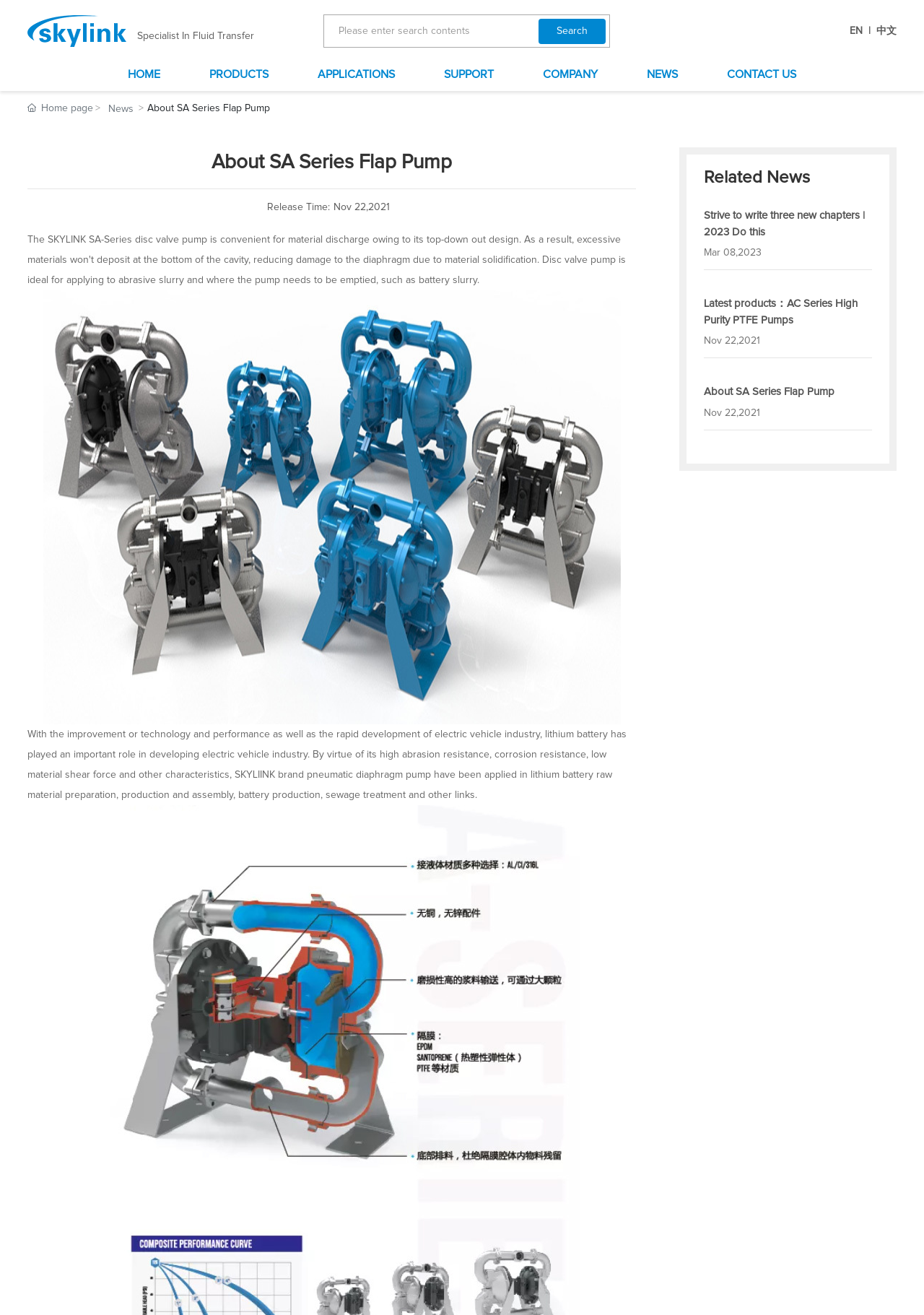For the element described, predict the bounding box coordinates as (top-left x, top-left y, bottom-right x, bottom-right y). All values should be between 0 and 1. Element description: alt="SKYLINK" title="SKYLINK"

[0.03, 0.019, 0.137, 0.027]